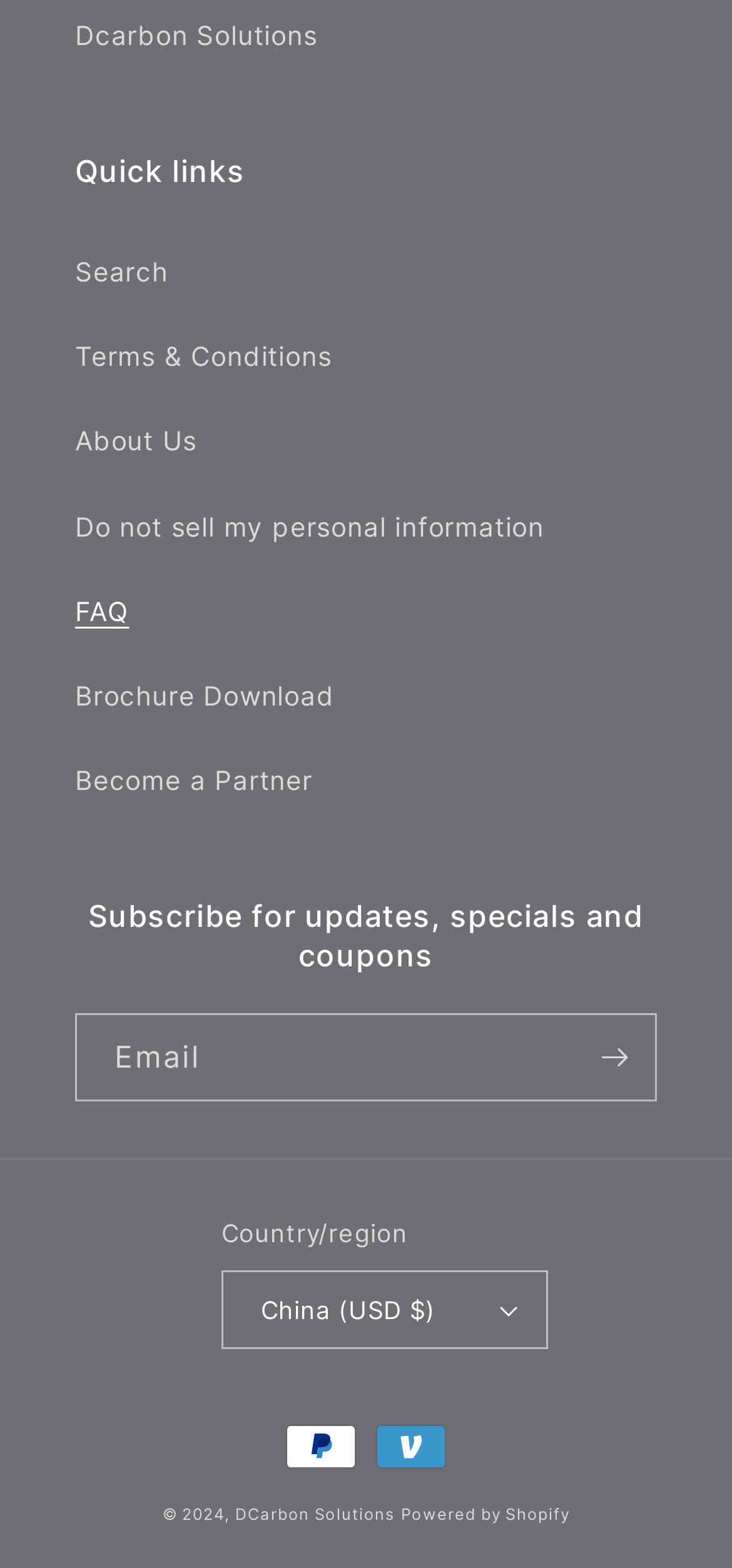How many countries or regions are selectable?
Please give a detailed and thorough answer to the question, covering all relevant points.

I found a button labeled 'China (USD $)' which is expandable. This suggests that users can select China as their country or region, and there is only one option available.